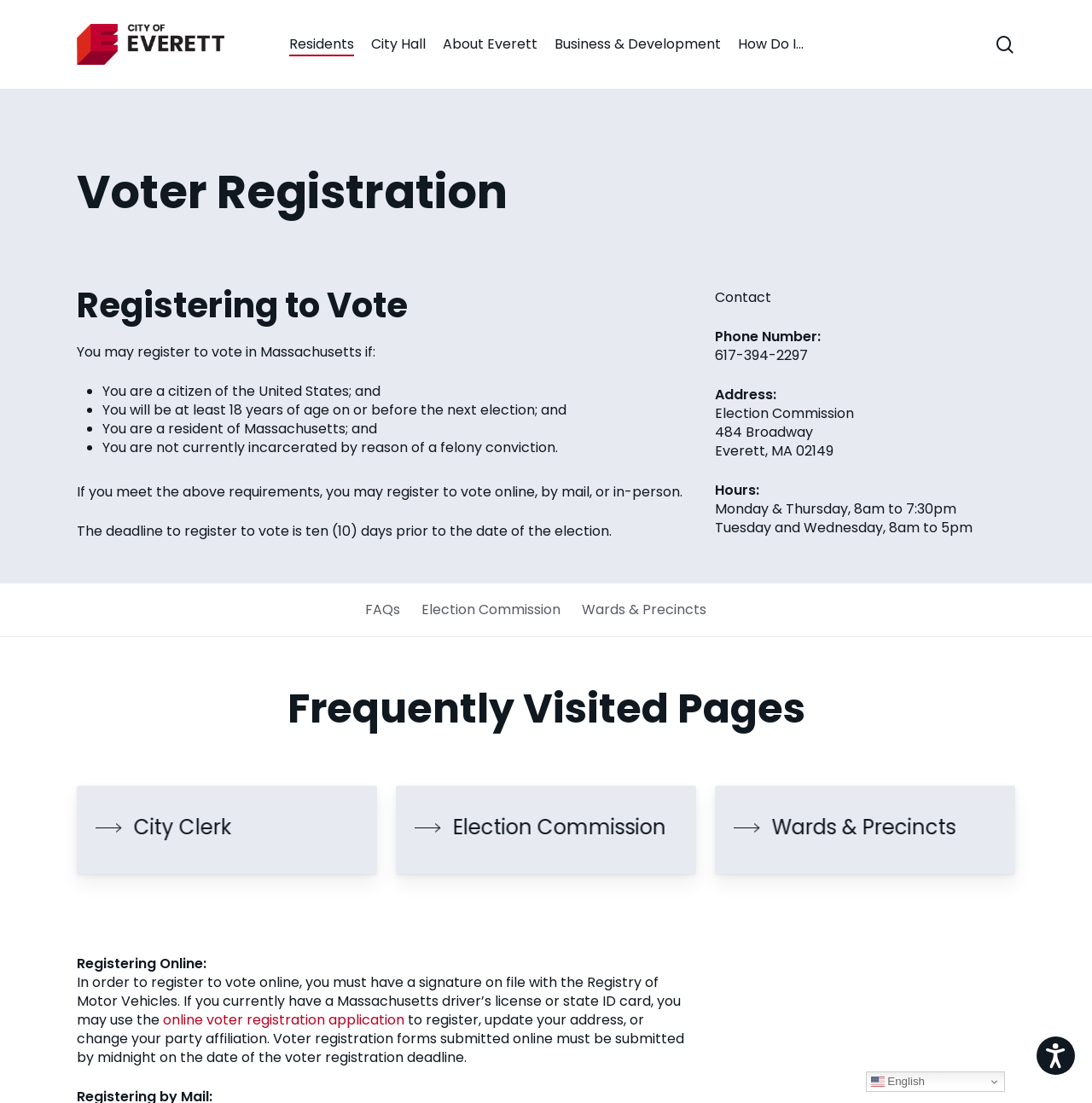Please mark the bounding box coordinates of the area that should be clicked to carry out the instruction: "Go to the City Clerk page".

[0.088, 0.738, 0.209, 0.762]